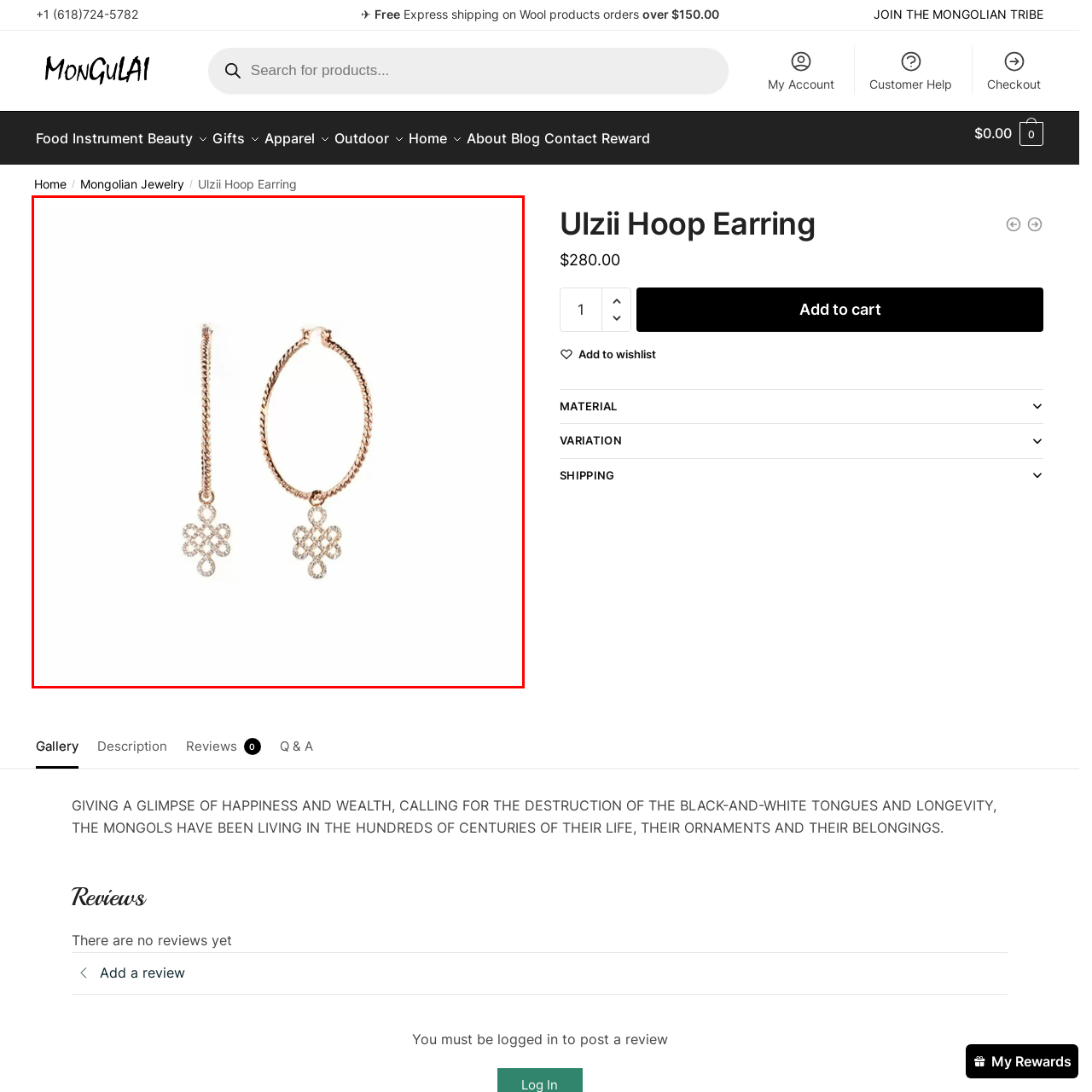Describe in detail the portion of the image that is enclosed within the red boundary.

The image features a stunning pair of Ulzii Hoop Earrings from the Mongolian jewelry collection. These earrings showcase an exquisite design incorporating a delicate chain and a larger hoop, both elegantly adorned with a sparkling decorative pendant resembling a traditional Mongolian symbol. The use of a warm metallic tone adds a touch of sophistication, making them perfect for both casual and formal occasions. This beautiful jewelry piece reflects the rich cultural heritage of Mongolia, embodying elegance and tradition.